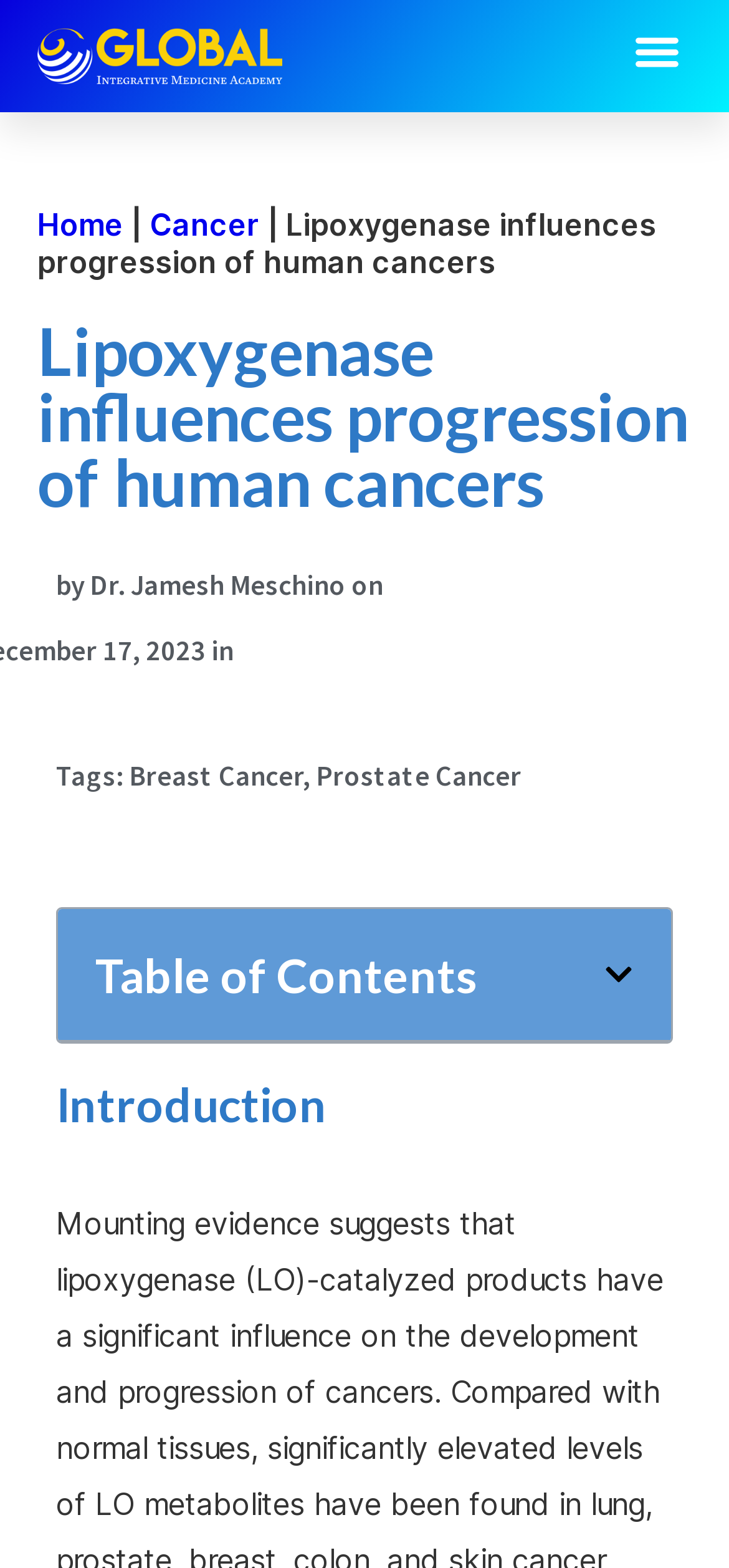Who is the author of the article?
Please give a detailed and elaborate answer to the question based on the image.

The author of the article is mentioned in the heading 'by Dr. Jamesh Meschino on' which is located below the topic heading.